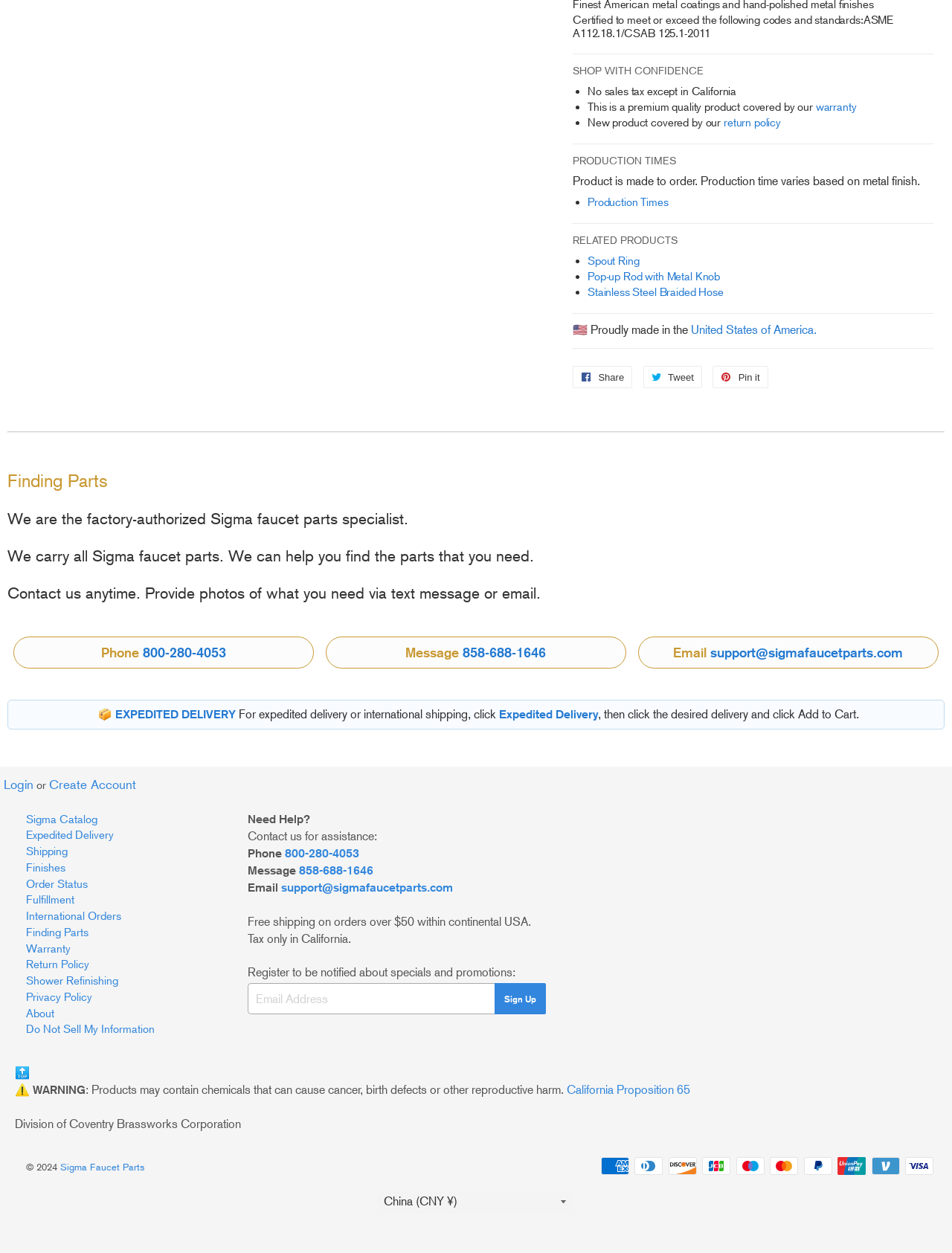Please find and report the bounding box coordinates of the element to click in order to perform the following action: "Click on the 'warranty' link". The coordinates should be expressed as four float numbers between 0 and 1, in the format [left, top, right, bottom].

[0.857, 0.08, 0.9, 0.091]